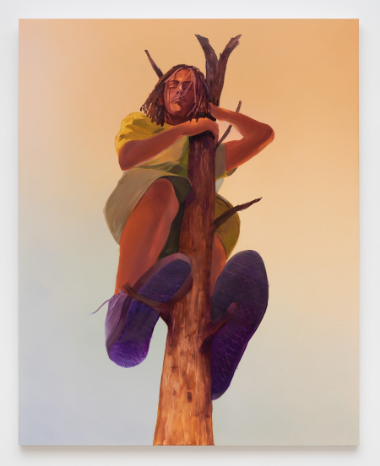Offer an in-depth description of the image shown.

This artwork, titled "What You Cannot Feel You Cannot Take Care Of (Kaleab)" by artist Caleb Hahne Quintana, was created in 2022. The piece measures 60 inches by 48 inches (152.4 cm by 121.92 cm) and is realized using oil and acrylic on canvas. 

In this striking composition, a figure is depicted climbing a tall tree, expertly rendered to convey a sense of both struggle and triumph. The subject, wearing a bright yellow shirt and green shorts, reflects an intimate connection with nature, while the color palette features warm tones that evoke a serene, yet dynamic atmosphere. The portrayal of the subject amidst the branches suggests themes of resilience and the exploration of one's environment. Quintana's work invites viewers to reflect on the relationship between emotional states and the natural world, encapsulating a moment that feels both personal and universal.